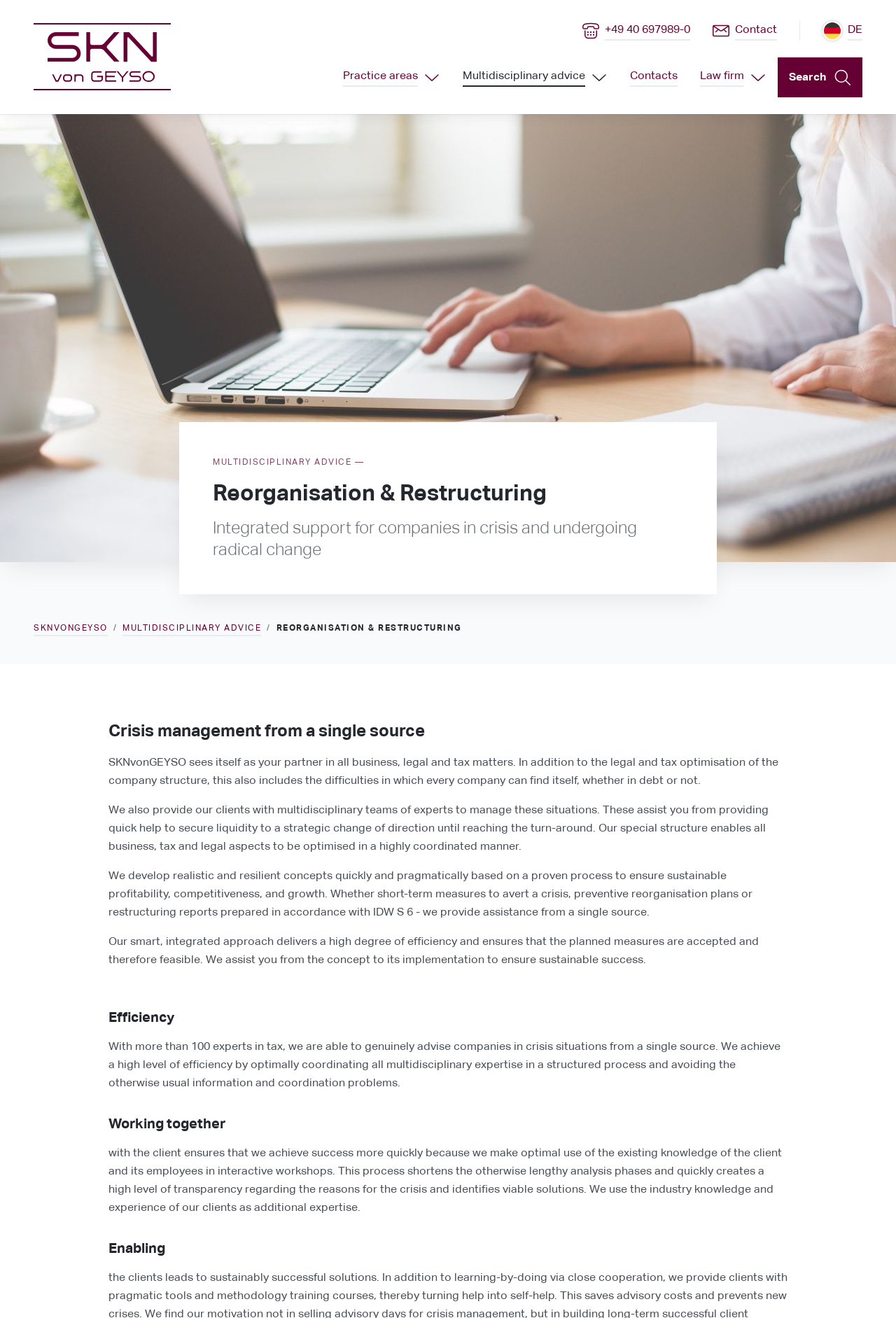Predict the bounding box coordinates of the area that should be clicked to accomplish the following instruction: "Click the phone number to contact". The bounding box coordinates should consist of four float numbers between 0 and 1, i.e., [left, top, right, bottom].

[0.65, 0.016, 0.77, 0.031]